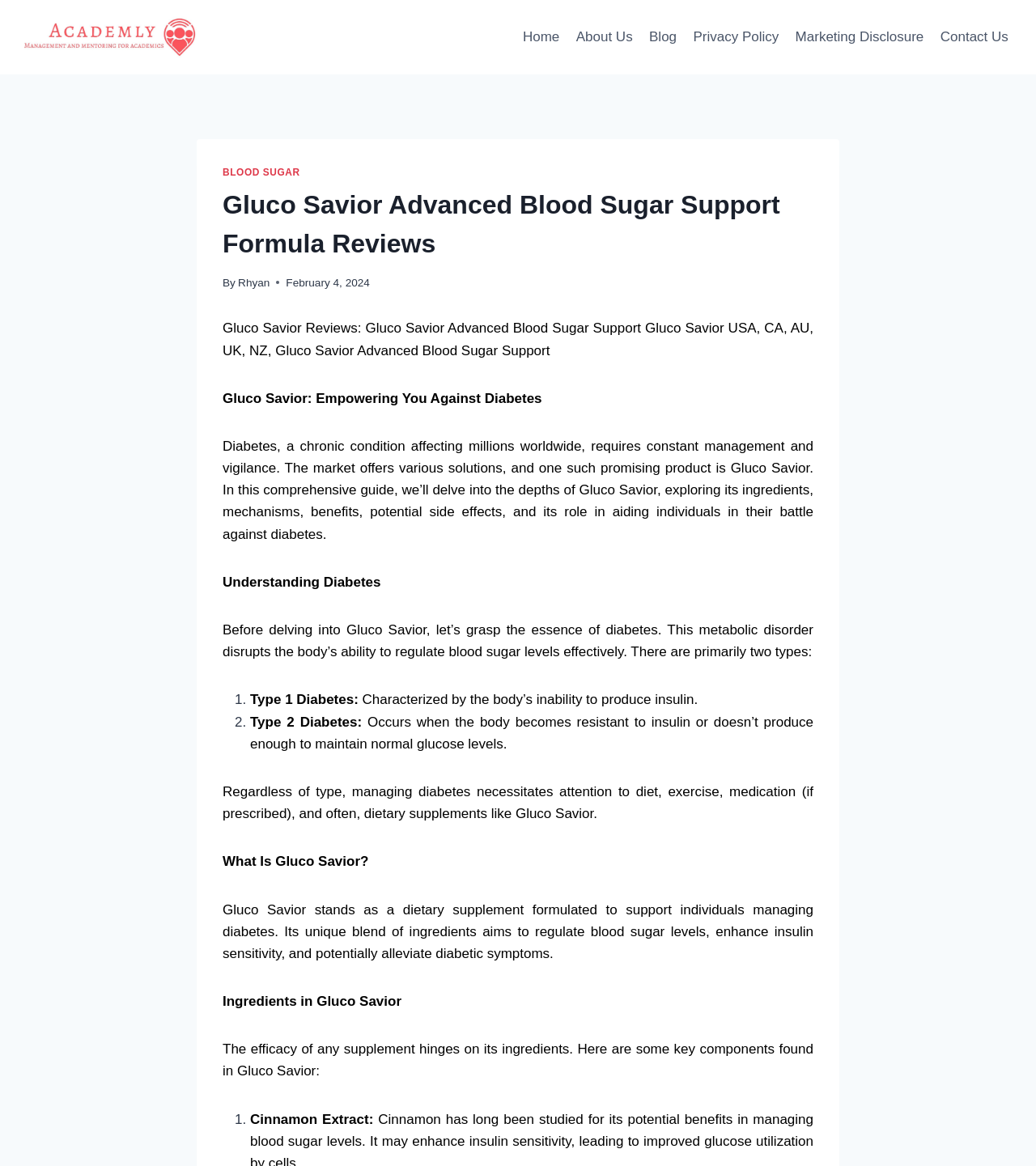How many navigation links are present in the primary navigation section?
Observe the image and answer the question with a one-word or short phrase response.

6